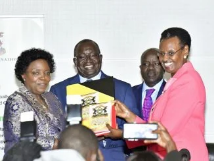Give a thorough caption of the image, focusing on all visible elements.

The image captures a significant moment during a formal event, where four distinguished individuals are gathered, likely to commemorate an important occasion related to education in Uganda. Front and center is a woman in a pink suit, smiling broadly as she presents a document or award, which appears to hold the national emblem of Uganda. Beside her, a man in a blue suit displays a sense of pride, while two other individuals, one in an elegant dark dress and the other in a suit and tie, look on with interest. The setting is formal, suggesting a ceremony or presentation that highlights educational achievements or initiatives. The background features minimal decor, emphasizing the key interaction among the individuals in the foreground, and a camera captures this moment, pointing towards the group, which suggests that the event holds public interest.